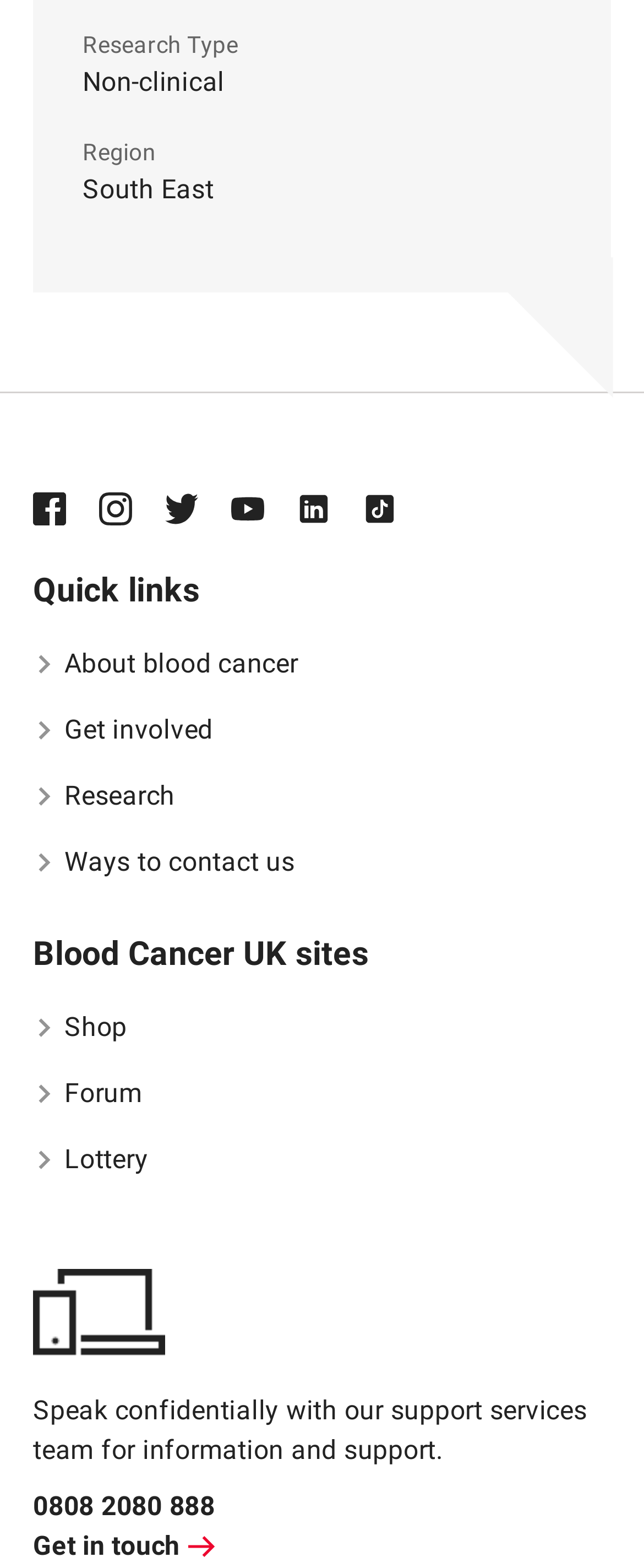How many social media platforms are listed on the webpage?
Please answer the question as detailed as possible based on the image.

The webpage has links to Blood Cancer UK's social media profiles on Facebook, Instagram, Twitter, YouTube, LinkedIn, and TikTok, indicating that there are 6 social media platforms listed on the webpage.